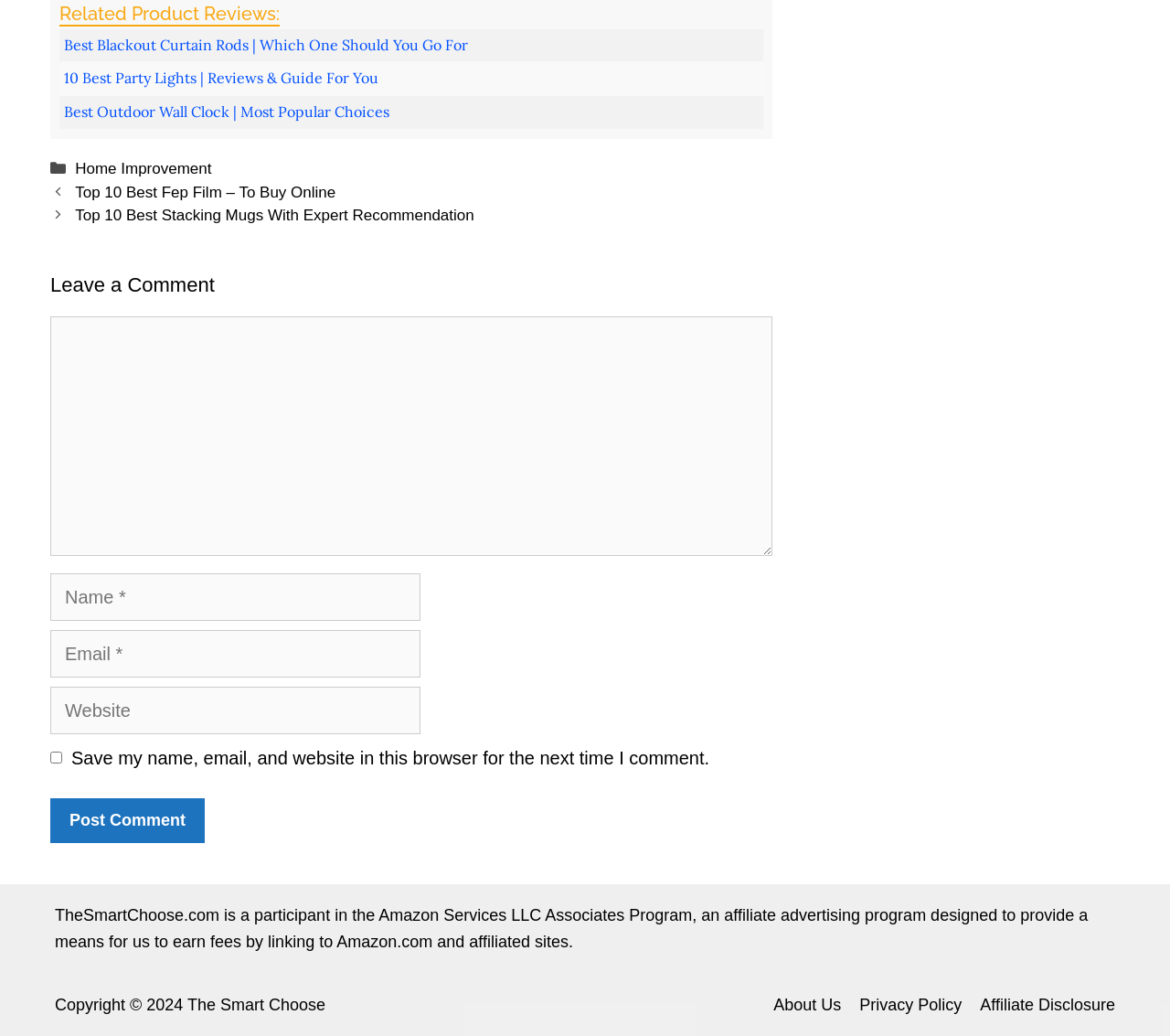Based on the element description parent_node: Comment name="comment", identify the bounding box coordinates for the UI element. The coordinates should be in the format (top-left x, top-left y, bottom-right x, bottom-right y) and within the 0 to 1 range.

[0.043, 0.305, 0.66, 0.537]